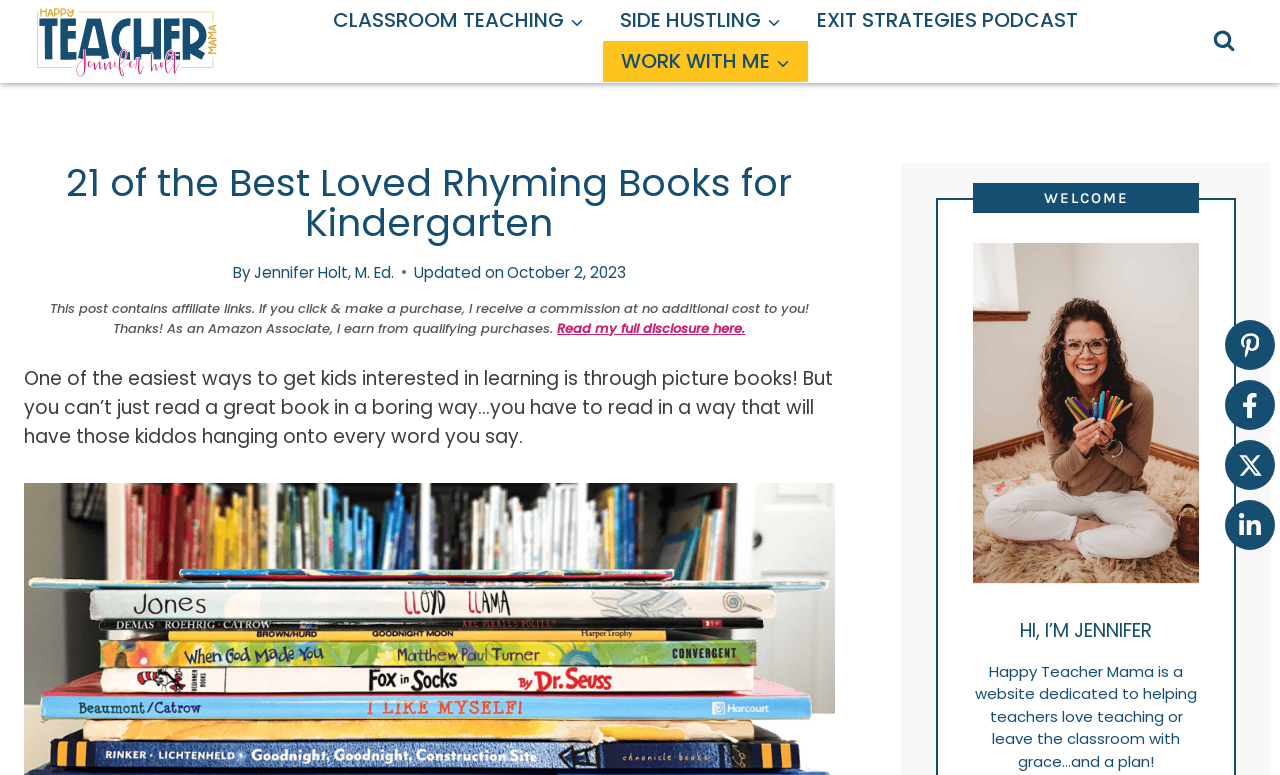Please provide the bounding box coordinates for the element that needs to be clicked to perform the following instruction: "Visit the 'EXIT STRATEGIES PODCAST' page". The coordinates should be given as four float numbers between 0 and 1, i.e., [left, top, right, bottom].

[0.625, 0.0, 0.857, 0.053]